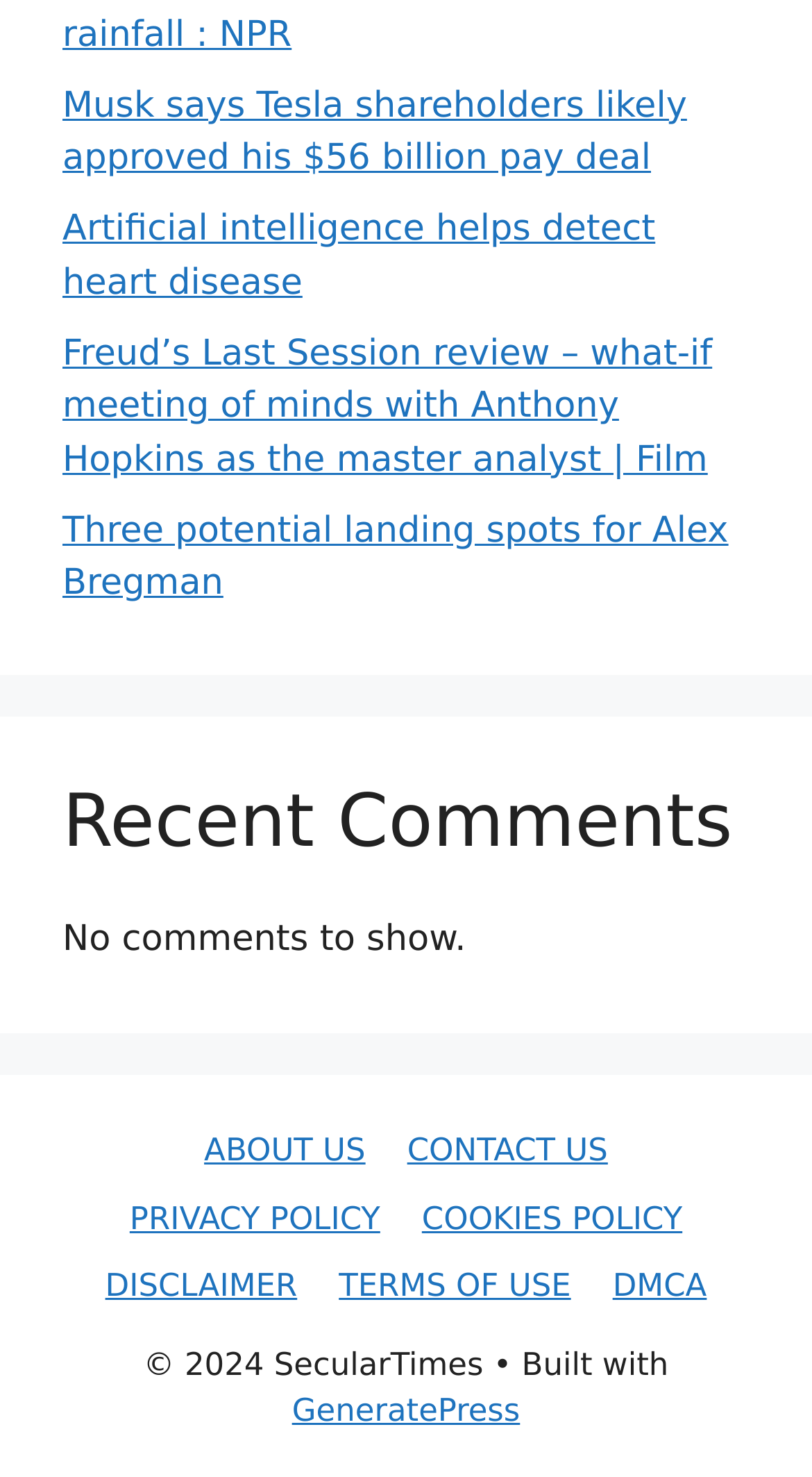Please find the bounding box coordinates for the clickable element needed to perform this instruction: "Visit the ABOUT US page".

[0.251, 0.767, 0.45, 0.792]